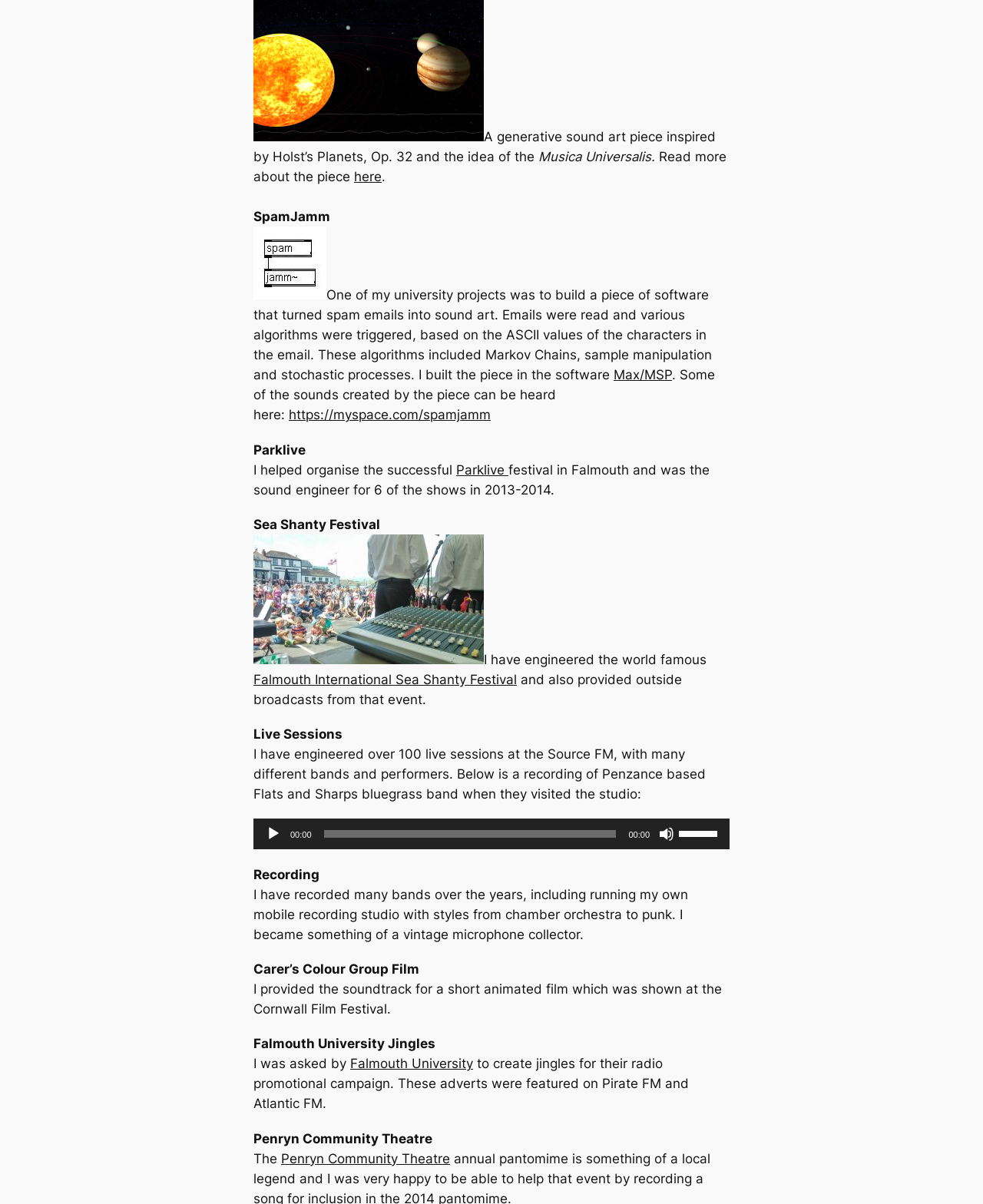What is the name of the festival where the soundtrack was provided?
Offer a detailed and exhaustive answer to the question.

The festival where the soundtrack was provided is mentioned in the text describing the Carer's Colour Group Film. The text states that the soundtrack was provided for a short animated film which was shown at the Cornwall Film Festival.